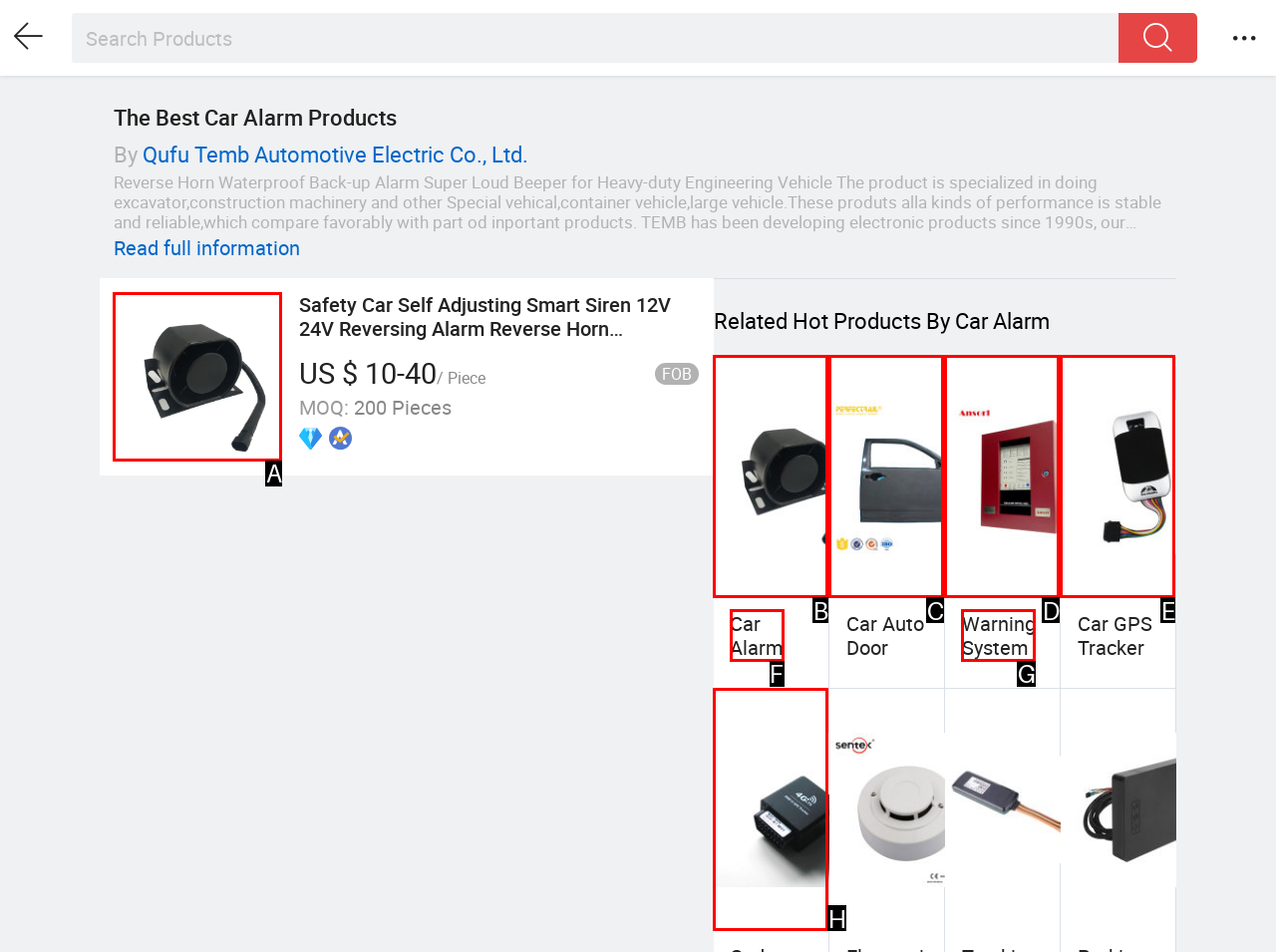Based on the task: View product details of Safety Car Self Adjusting Smart Siren, which UI element should be clicked? Answer with the letter that corresponds to the correct option from the choices given.

A